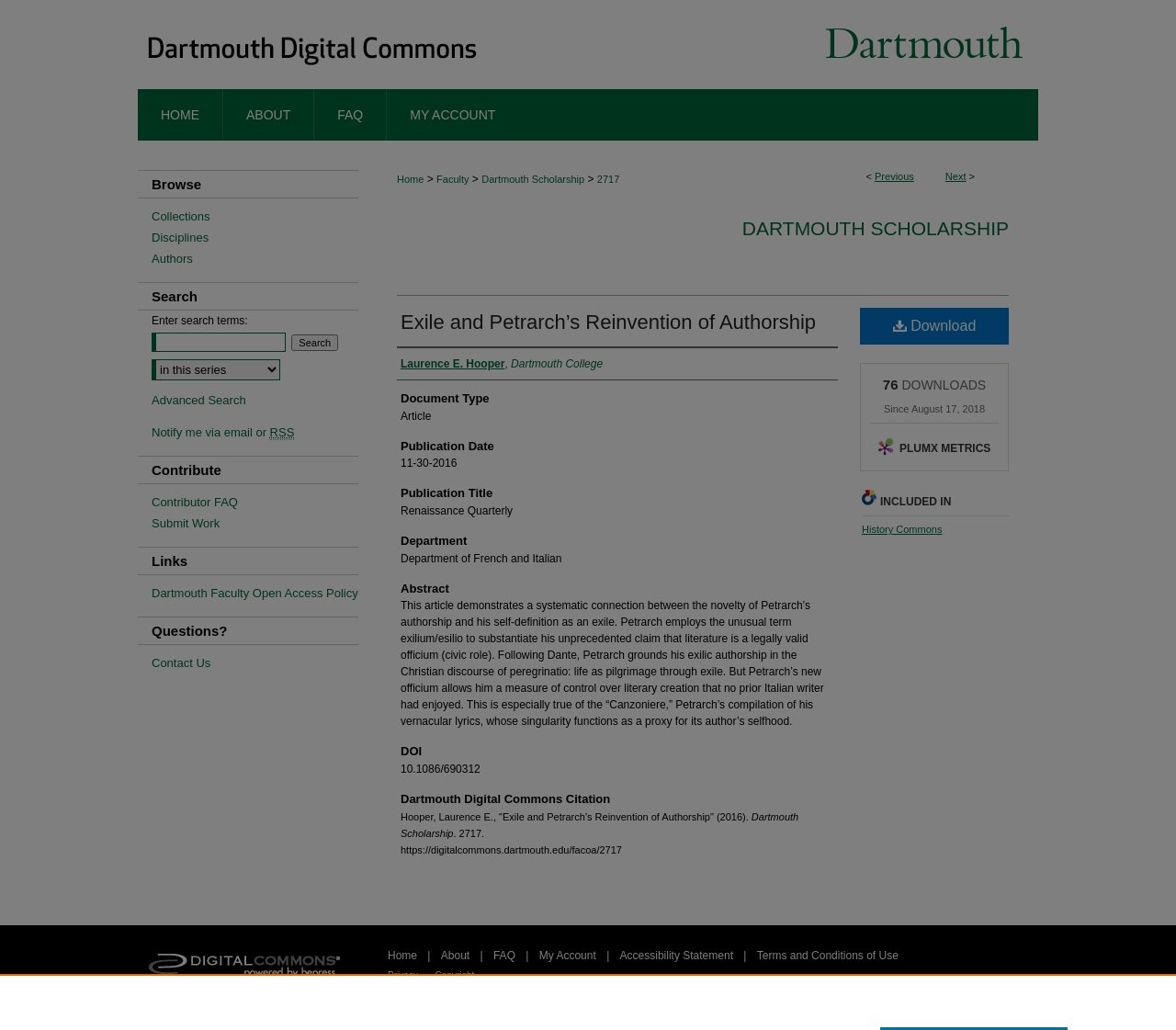Give the bounding box coordinates for the element described by: "Home".

[0.33, 0.921, 0.357, 0.934]